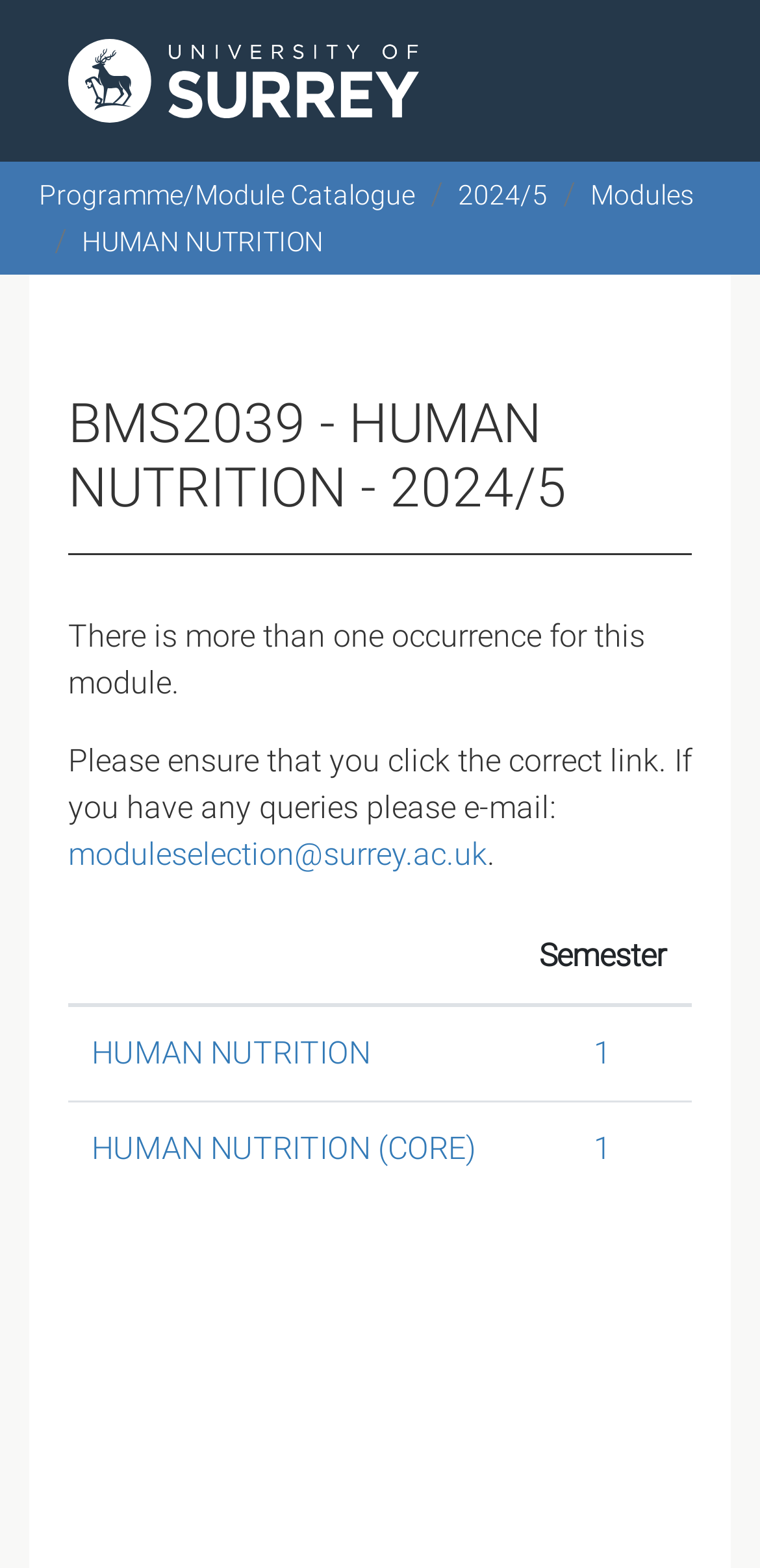Describe the entire webpage, focusing on both content and design.

The webpage is about the University of Surrey's module catalog for the 2024/5 academic year. At the top left corner, there is a Surrey University logo, which is an image linked to the university's homepage. Next to the logo, there is a breadcrumb navigation menu with links to the Programme/Module Catalogue, 2024/5, and Modules.

Below the navigation menu, there is a main content section that takes up most of the page. The first element in this section is a heading that reads "BMS2039 - HUMAN NUTRITION - 2024/5". This is followed by two paragraphs of text, which inform users that there are multiple occurrences of this module and provide instructions on how to proceed.

Below the text, there is a table with two rows and two columns. The table headers are not explicitly labeled, but the first column appears to list module names, and the second column lists semesters. The first row of the table contains a link to "HUMAN NUTRITION" in the first column and a link to "1" in the second column. The second row contains a link to "HUMAN NUTRITION (CORE)" in the first column and another link to "1" in the second column.

Throughout the page, there are several links to different modules and semesters, as well as an email address for users to contact with queries. Overall, the page appears to be a catalog of modules offered by the University of Surrey, with detailed information about each module and its availability.